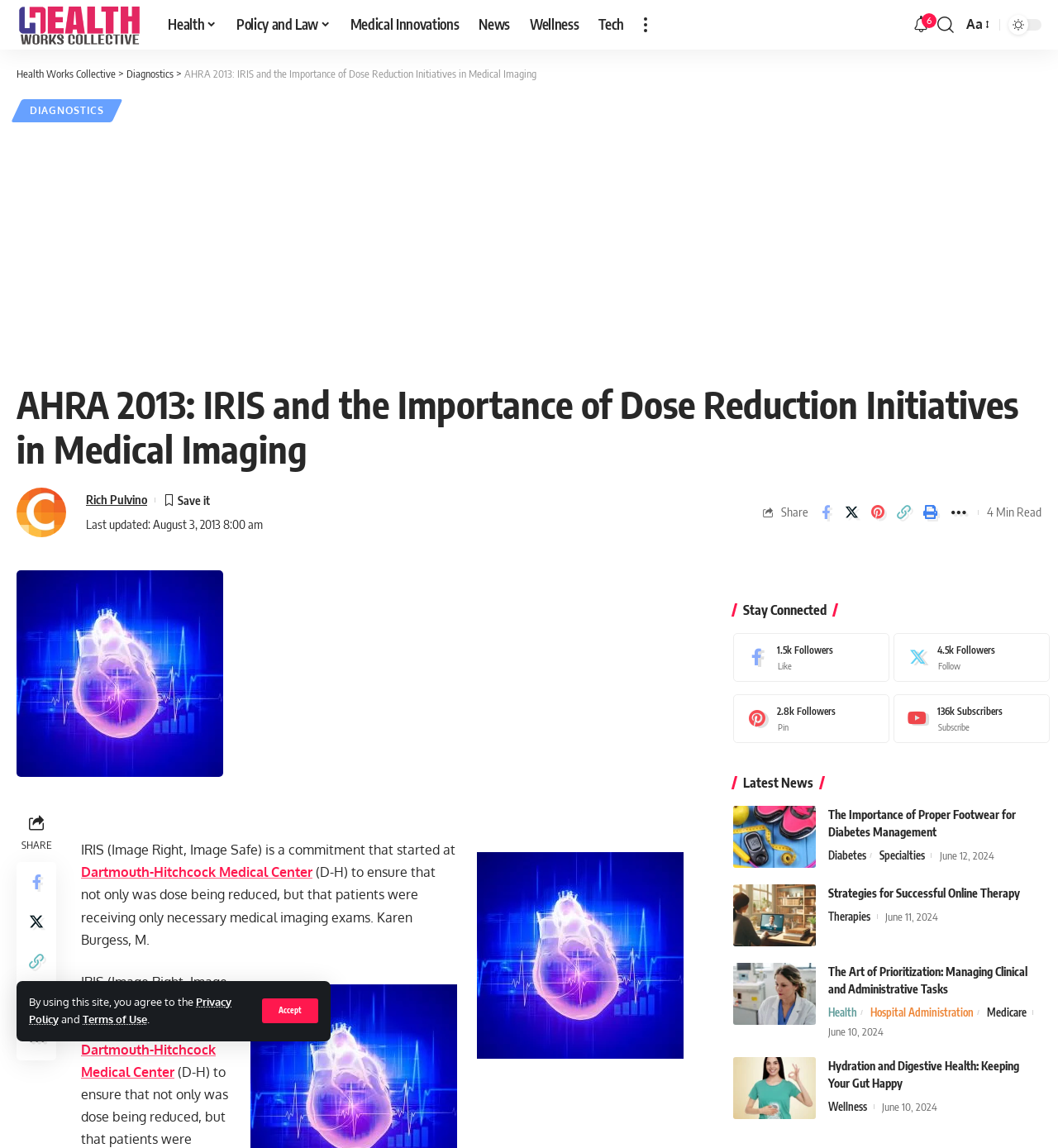Given the description aria-label="Copy Link", predict the bounding box coordinates of the UI element. Ensure the coordinates are in the format (top-left x, top-left y, bottom-right x, bottom-right y) and all values are between 0 and 1.

[0.016, 0.82, 0.053, 0.854]